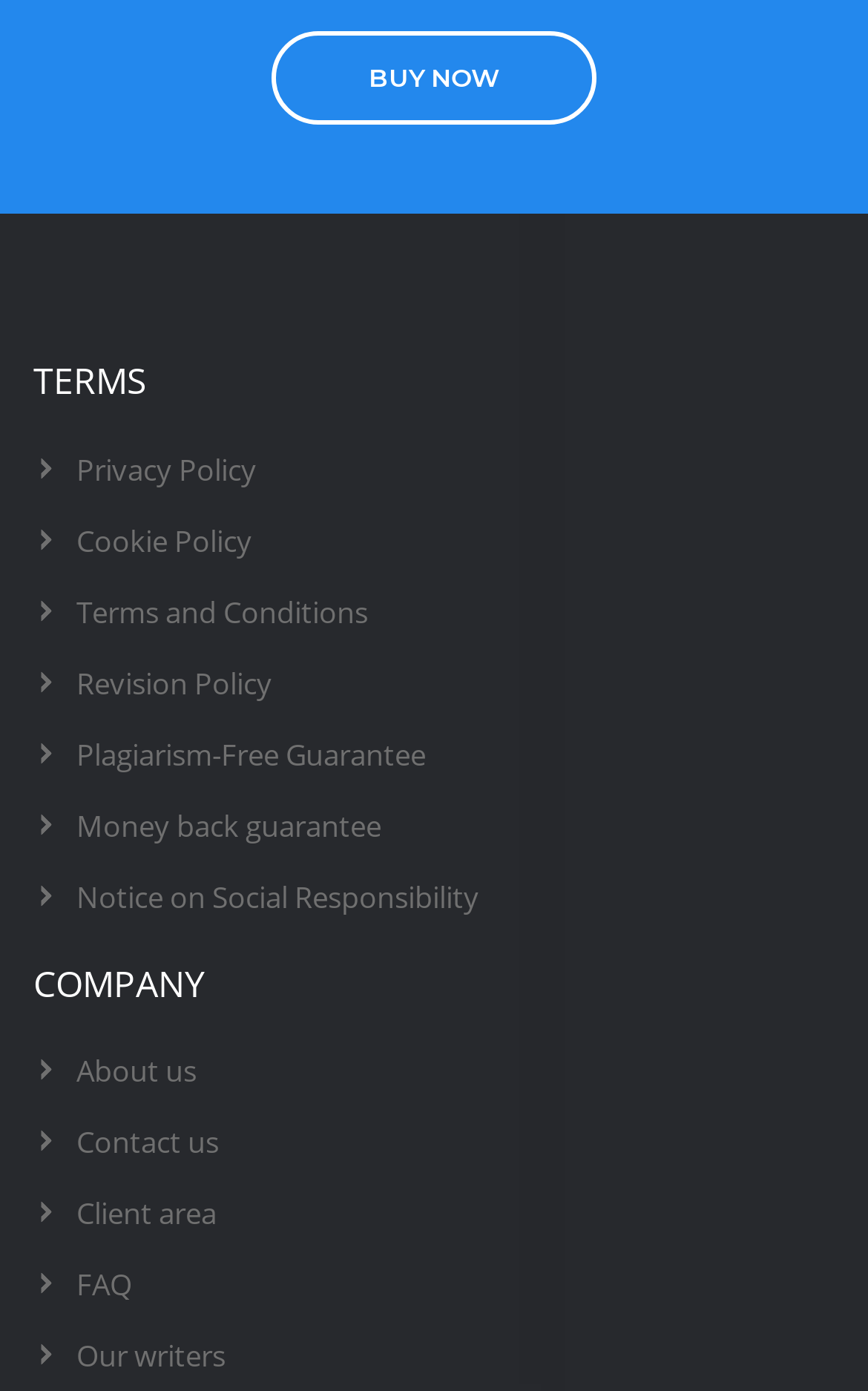How many links are there under the 'COMPANY' section?
Refer to the image and provide a one-word or short phrase answer.

5